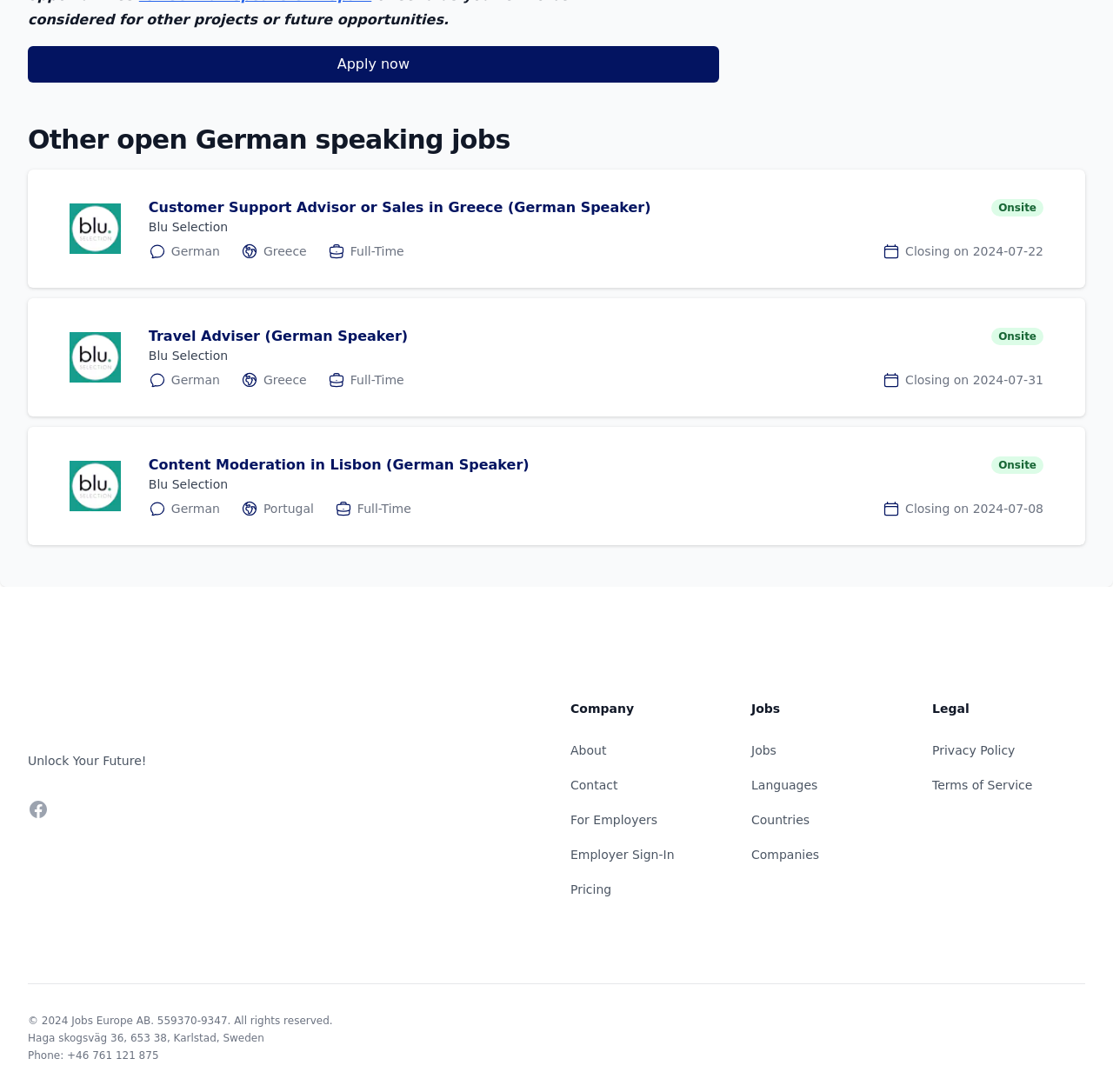Given the webpage screenshot, identify the bounding box of the UI element that matches this description: "Employer Sign-In".

[0.512, 0.776, 0.606, 0.789]